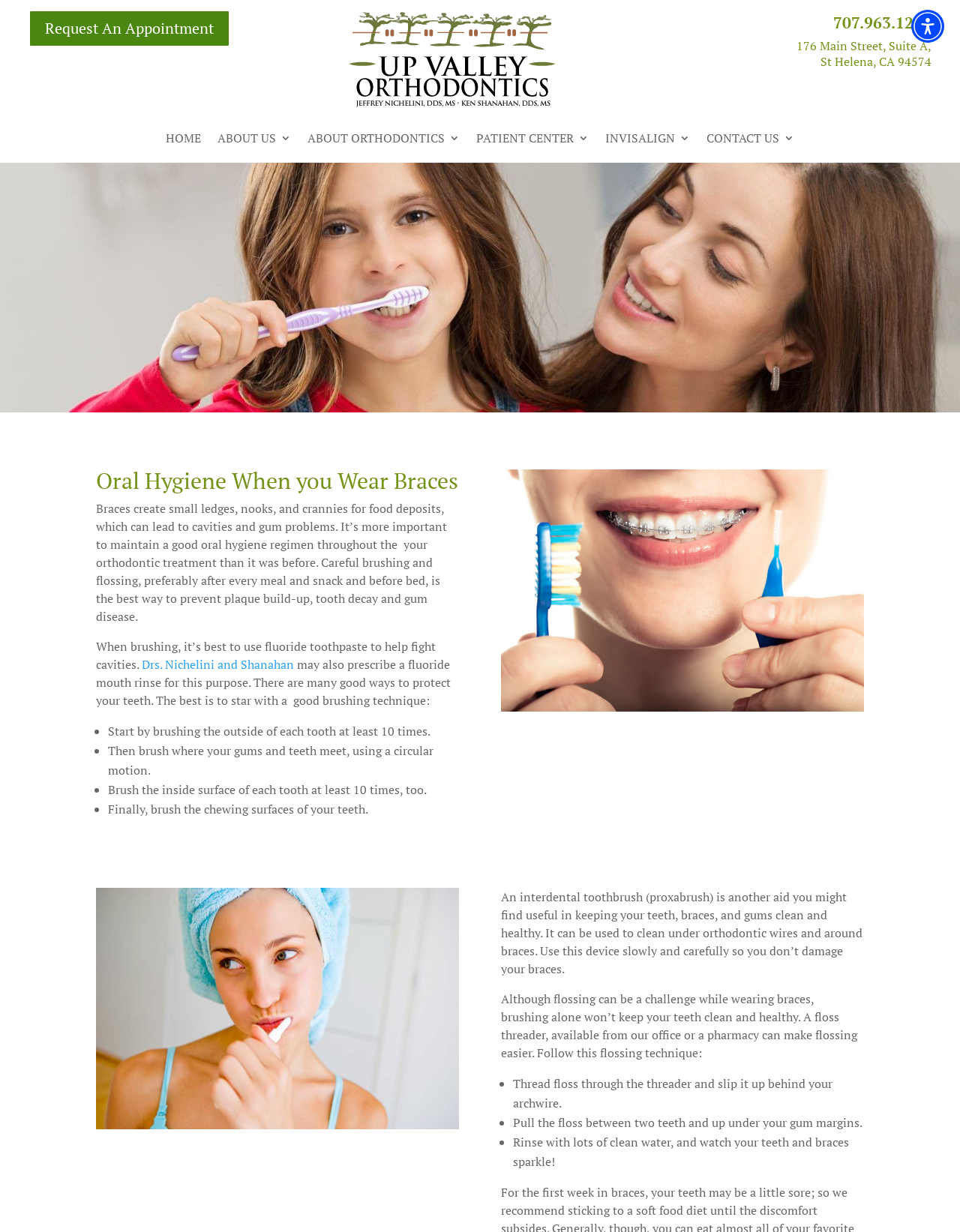Please identify the bounding box coordinates of the clickable element to fulfill the following instruction: "Contact us". The coordinates should be four float numbers between 0 and 1, i.e., [left, top, right, bottom].

[0.736, 0.107, 0.827, 0.121]